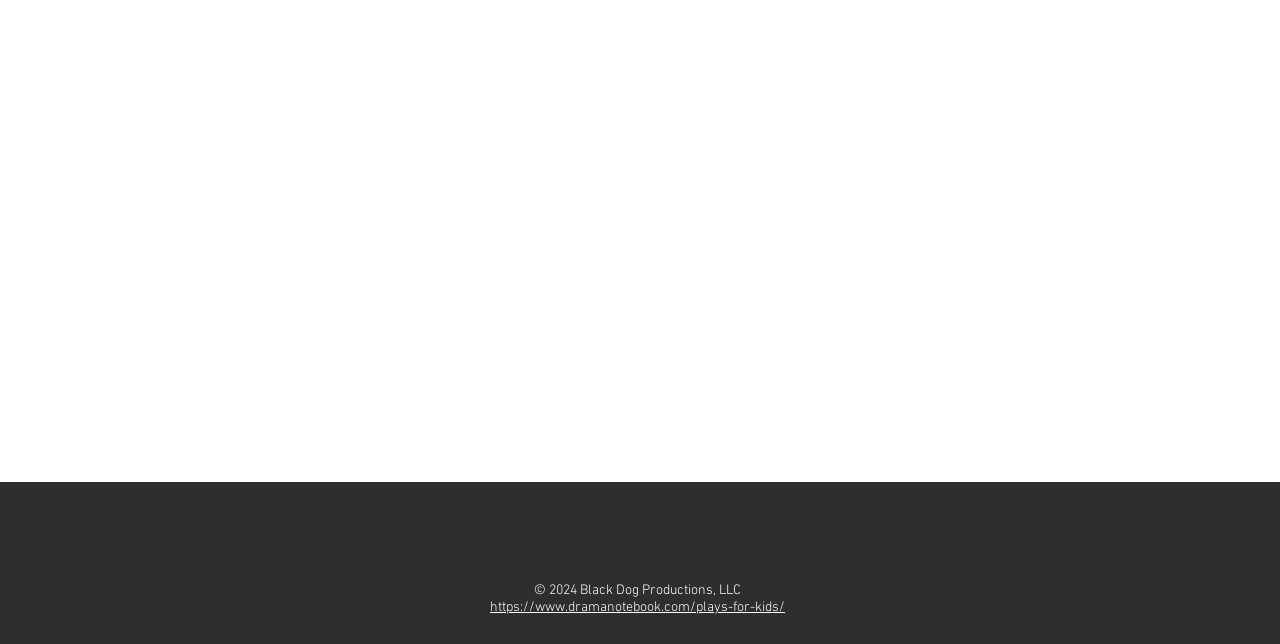Find the bounding box coordinates for the HTML element described as: "https://www.dramanotebook.com/plays-for-kids/". The coordinates should consist of four float values between 0 and 1, i.e., [left, top, right, bottom].

[0.383, 0.93, 0.613, 0.957]